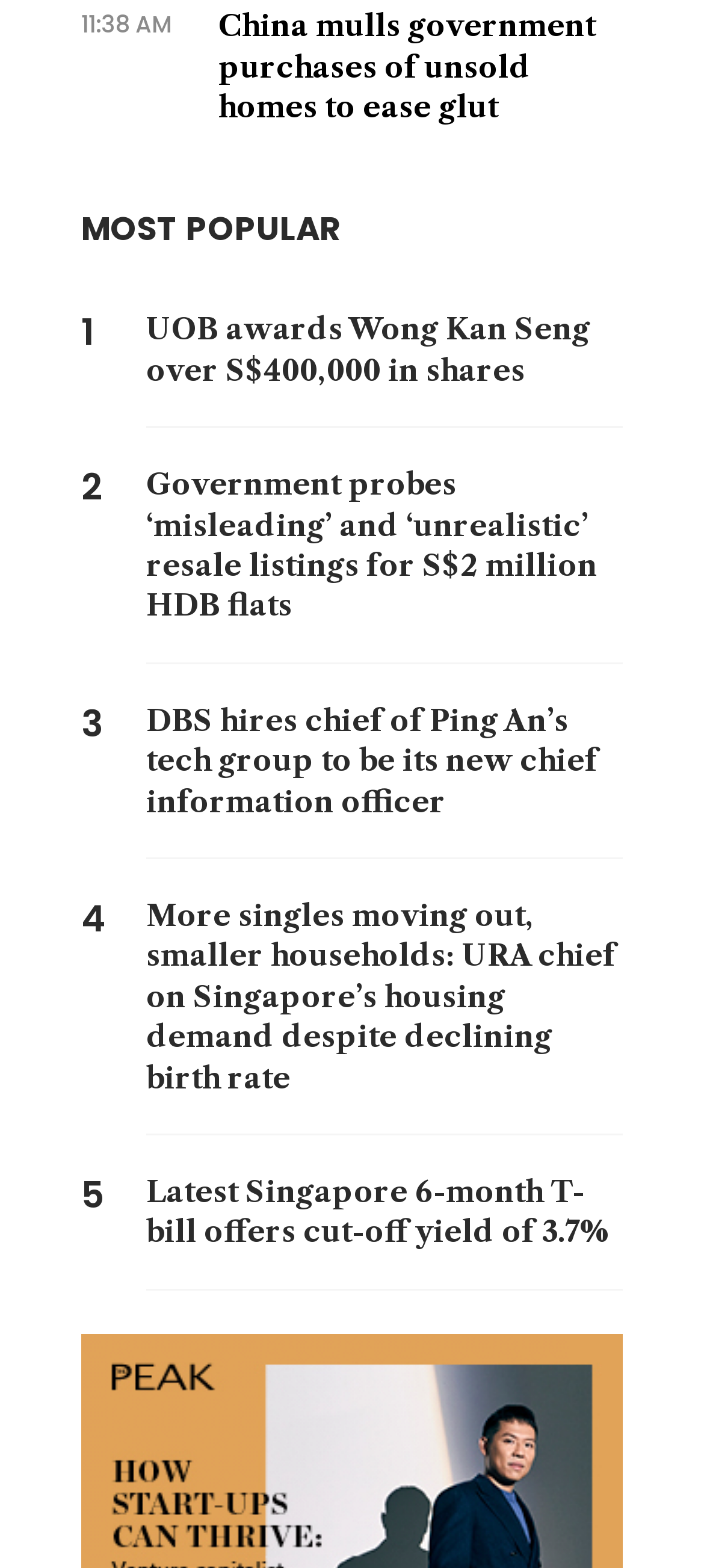Identify the bounding box coordinates for the element that needs to be clicked to fulfill this instruction: "Contact Shanda Sawyer". Provide the coordinates in the format of four float numbers between 0 and 1: [left, top, right, bottom].

None